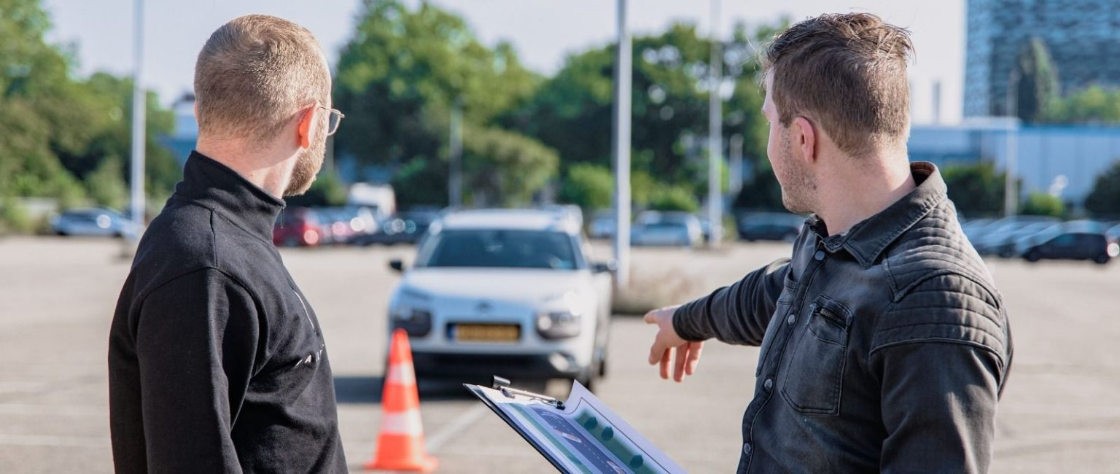Offer an in-depth caption of the image, mentioning all notable aspects.

In this engaging scene set in a driving practice area, two individuals are actively discussing driving maneuvers. The person on the left, with short blonde hair and glasses, appears to be observing intently while turned slightly away, wearing a black turtleneck. Meanwhile, the person on the right, sporting a leather jacket and gesturing with a clipboard in hand, is pointing towards a white vehicle parked in the background. This car, denoted by a traffic cone nearby, signifies a focus area for the driving lesson, likely indicating a demonstration or assessment of a specific driving skill. The surroundings feature a spacious parking lot with various vehicles in the distance, contributing to the context of practical driving training. The lush greenery in the backdrop enhances the outdoor atmosphere, highlighting the emphasis on hands-on learning in driving education. This image encapsulates the essence of learner drivers honing their skills under guided supervision.